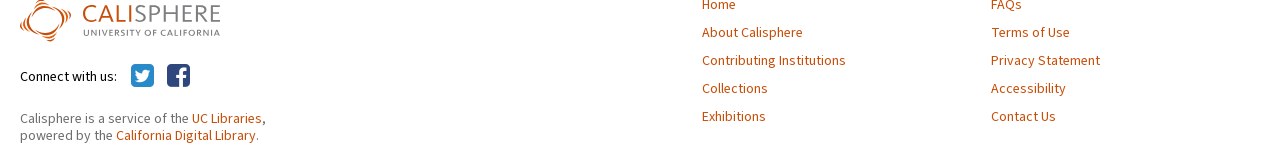Provide the bounding box coordinates of the section that needs to be clicked to accomplish the following instruction: "Explore recent posts."

None